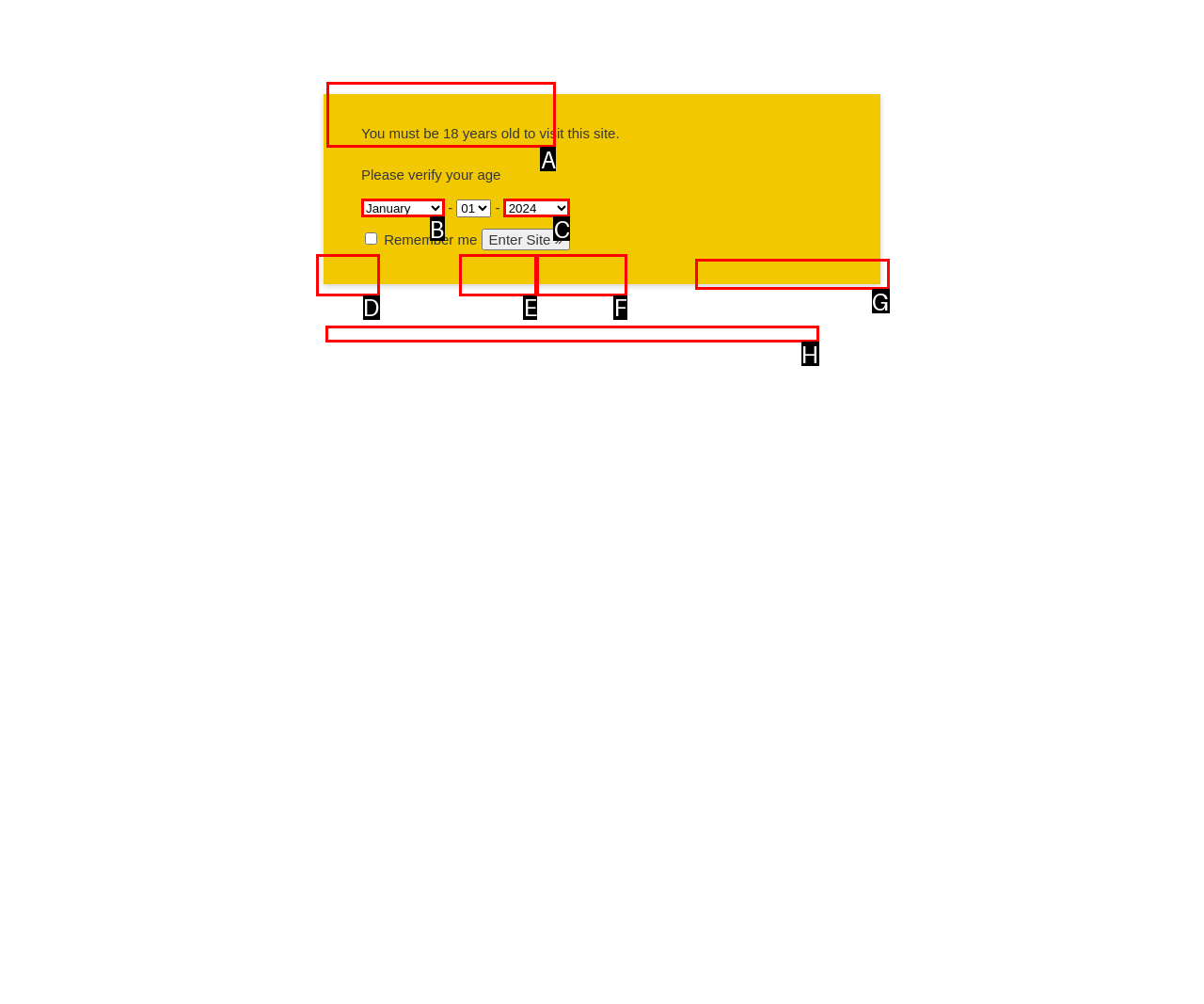Given the task: Read about the history of the Saint-Sylvestre Brewery, indicate which boxed UI element should be clicked. Provide your answer using the letter associated with the correct choice.

H